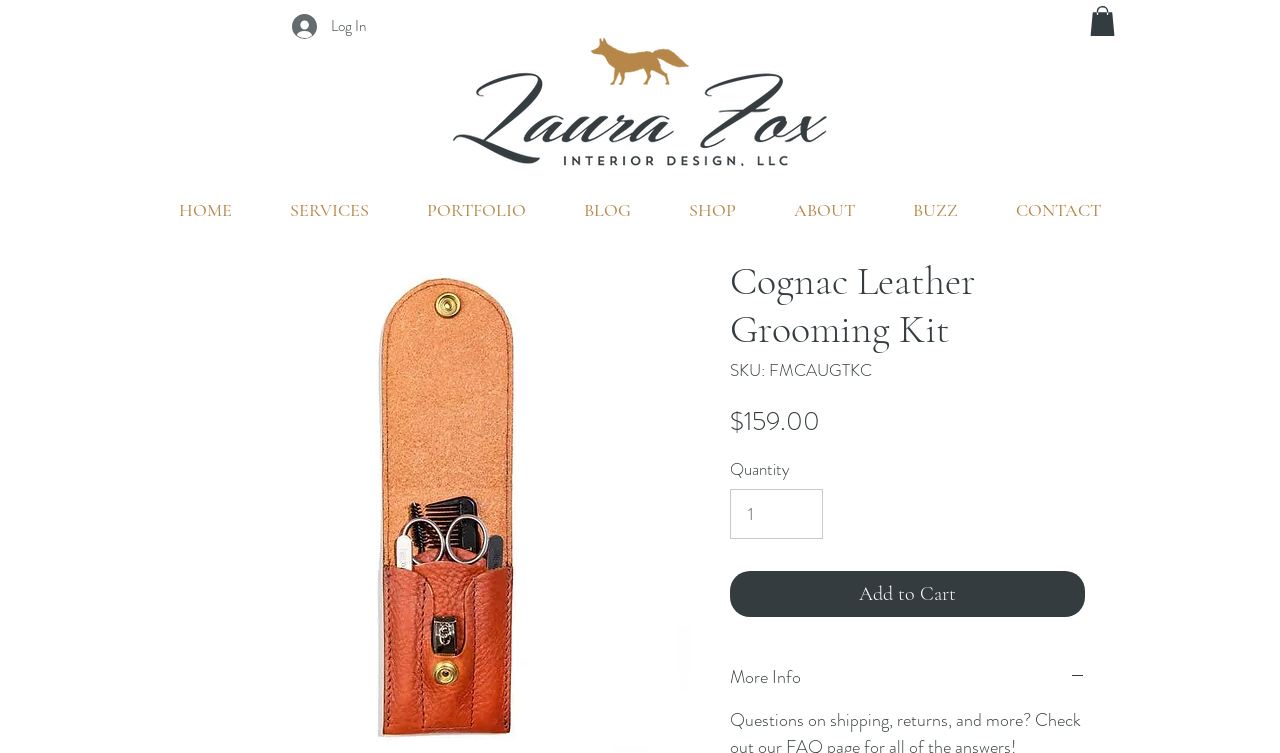What is the name of the company or brand associated with this webpage?
Refer to the image and provide a one-word or short phrase answer.

Laura Fox Interior Design